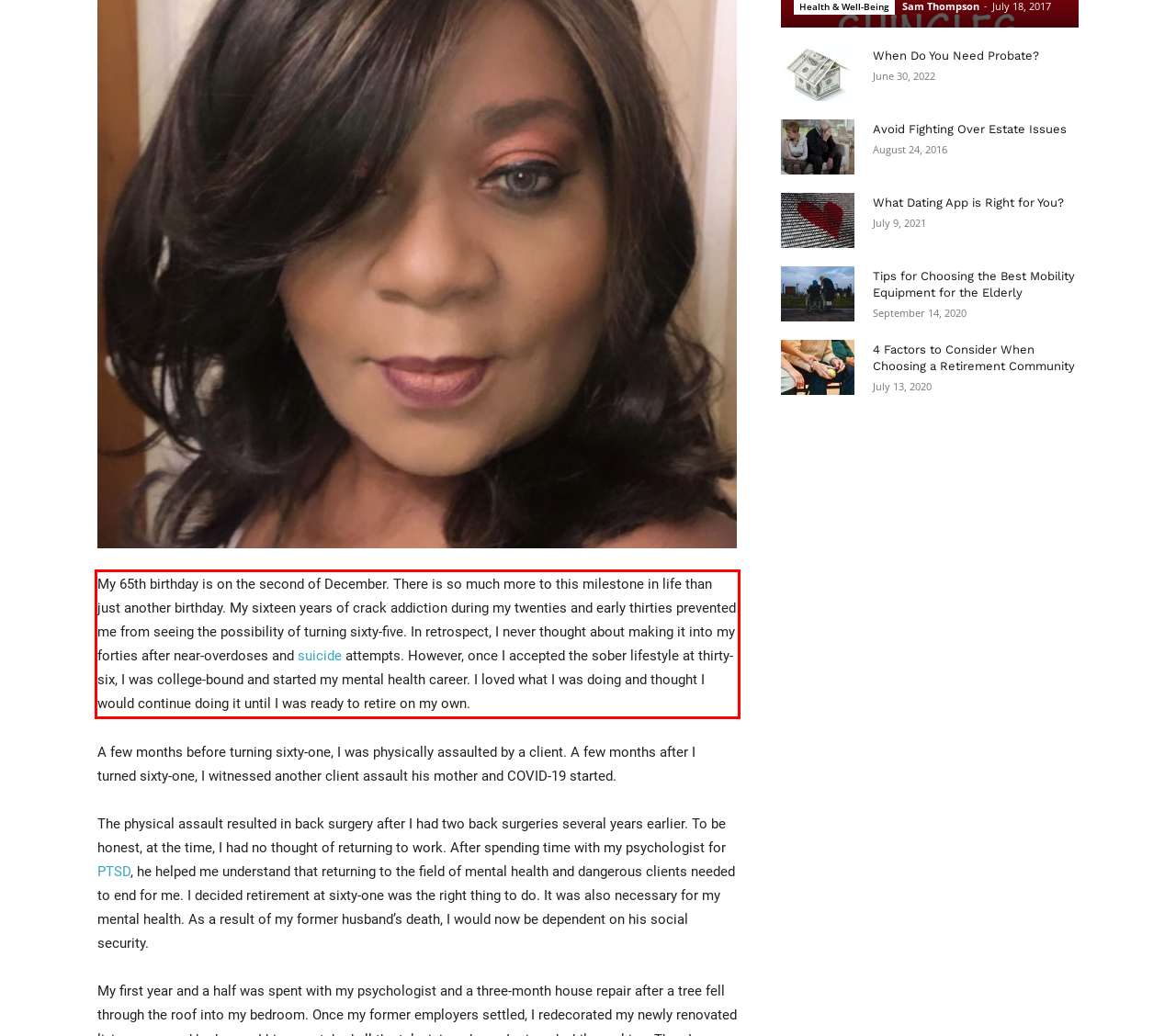Perform OCR on the text inside the red-bordered box in the provided screenshot and output the content.

My 65th birthday is on the second of December. There is so much more to this milestone in life than just another birthday. My sixteen years of crack addiction during my twenties and early thirties prevented me from seeing the possibility of turning sixty-five. In retrospect, I never thought about making it into my forties after near-overdoses and suicide attempts. However, once I accepted the sober lifestyle at thirty-six, I was college-bound and started my mental health career. I loved what I was doing and thought I would continue doing it until I was ready to retire on my own.